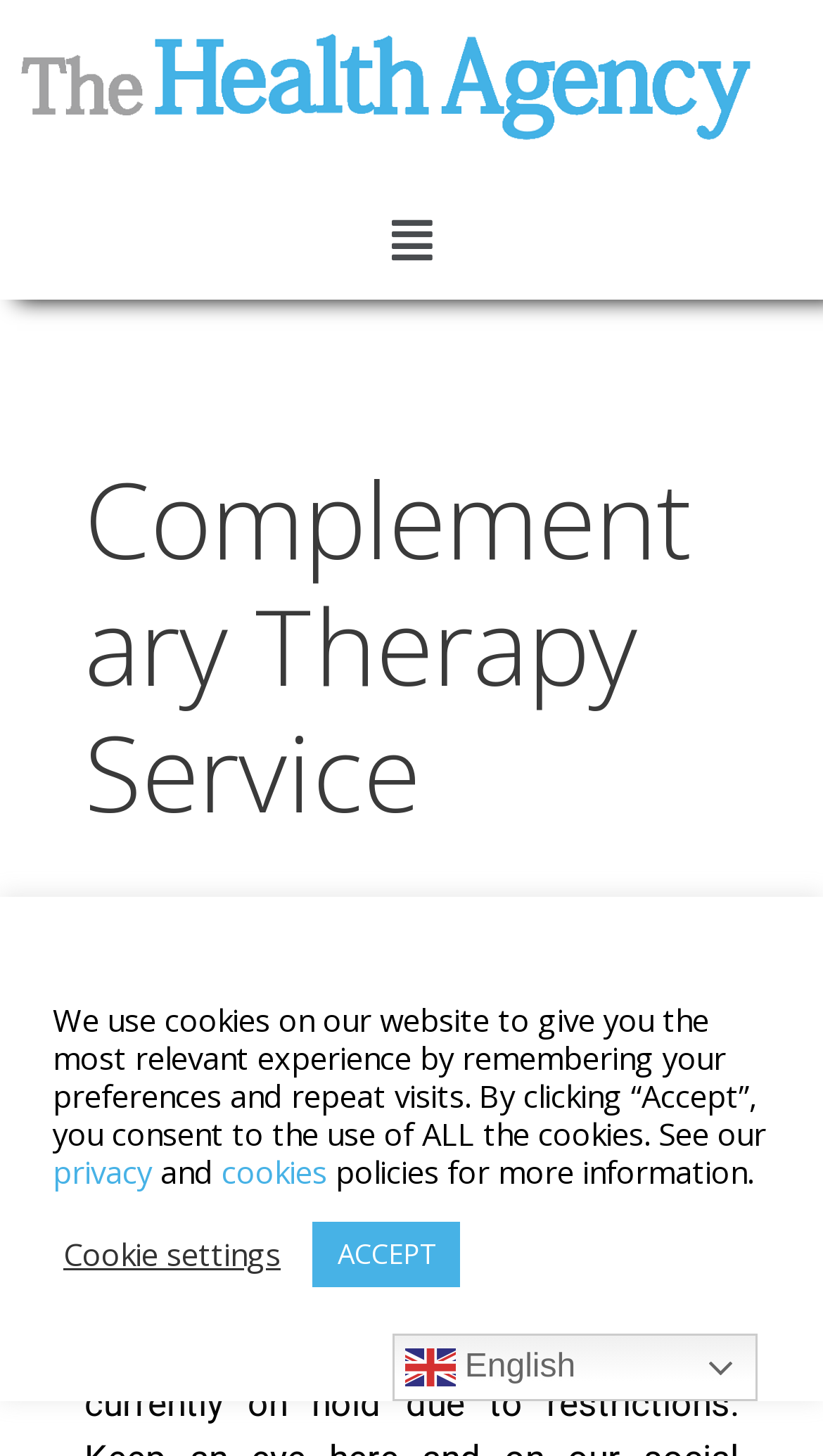Use a single word or phrase to answer the question:
Where is the language selection option located?

Bottom right